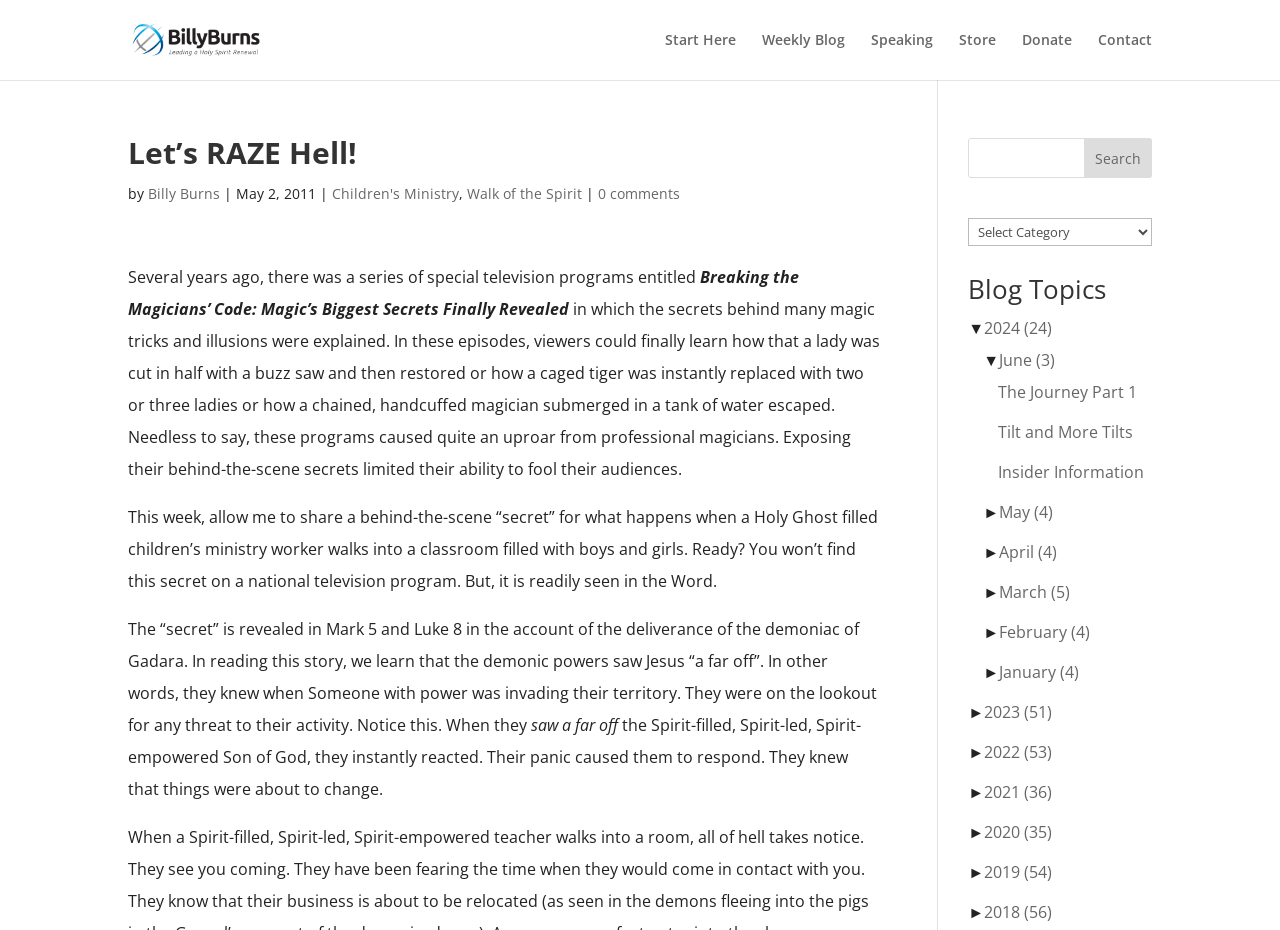Using the description "Speaking", predict the bounding box of the relevant HTML element.

[0.68, 0.035, 0.729, 0.086]